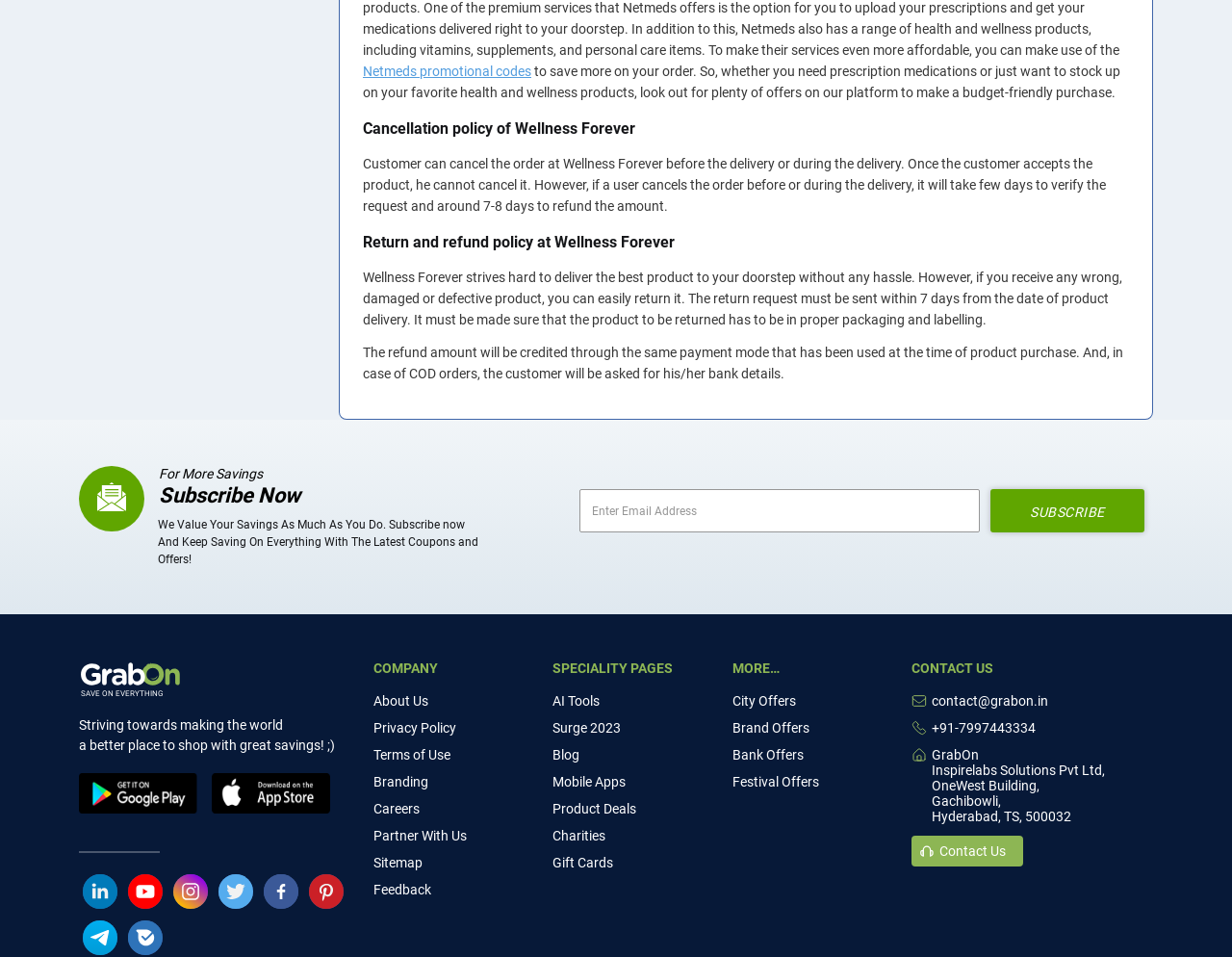Determine the bounding box coordinates of the clickable element necessary to fulfill the instruction: "Learn about return and refund policy at Wellness Forever". Provide the coordinates as four float numbers within the 0 to 1 range, i.e., [left, top, right, bottom].

[0.295, 0.243, 0.916, 0.262]